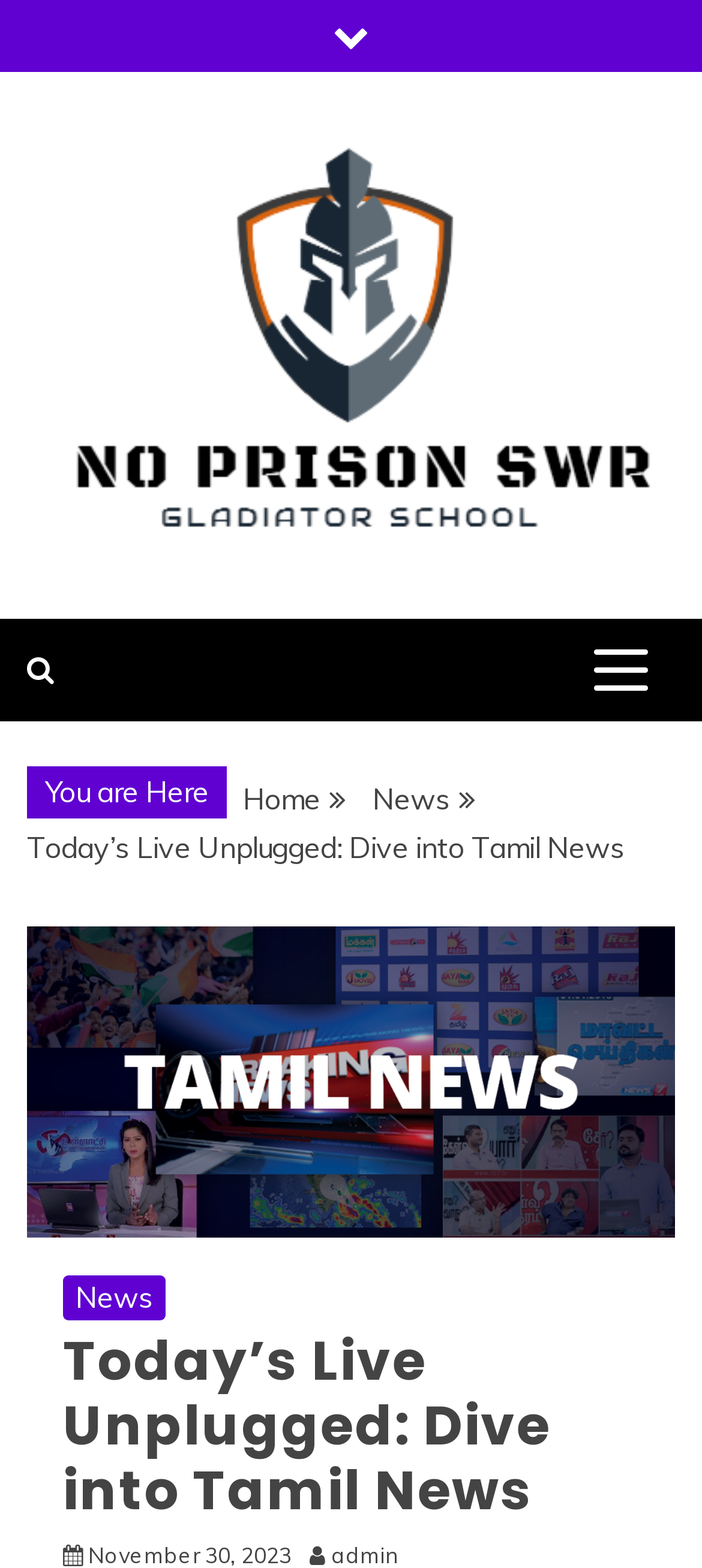Extract the text of the main heading from the webpage.

Today’s Live Unplugged: Dive into Tamil News